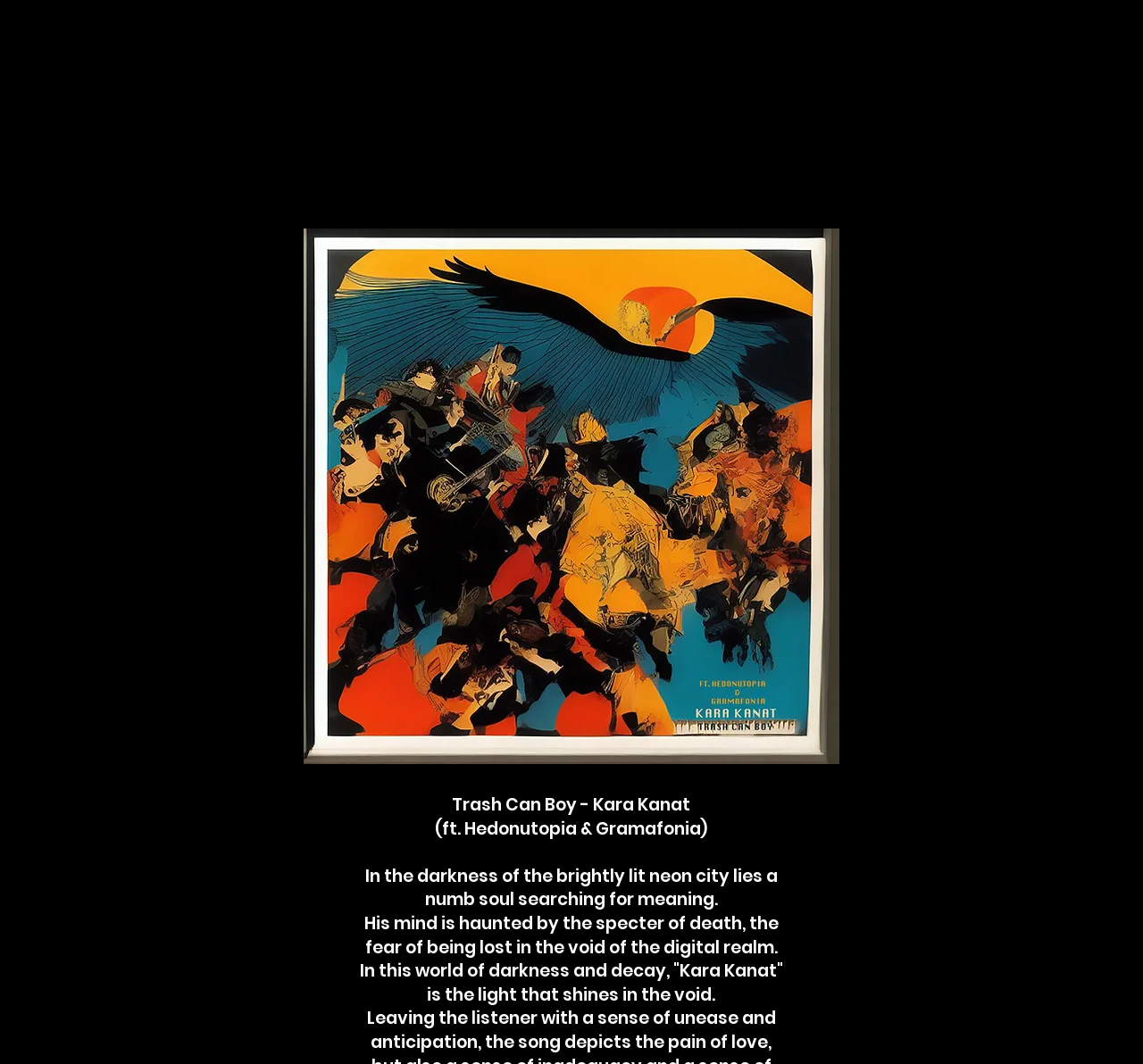Find the bounding box coordinates for the HTML element specified by: "music".

[0.02, 0.008, 0.143, 0.054]